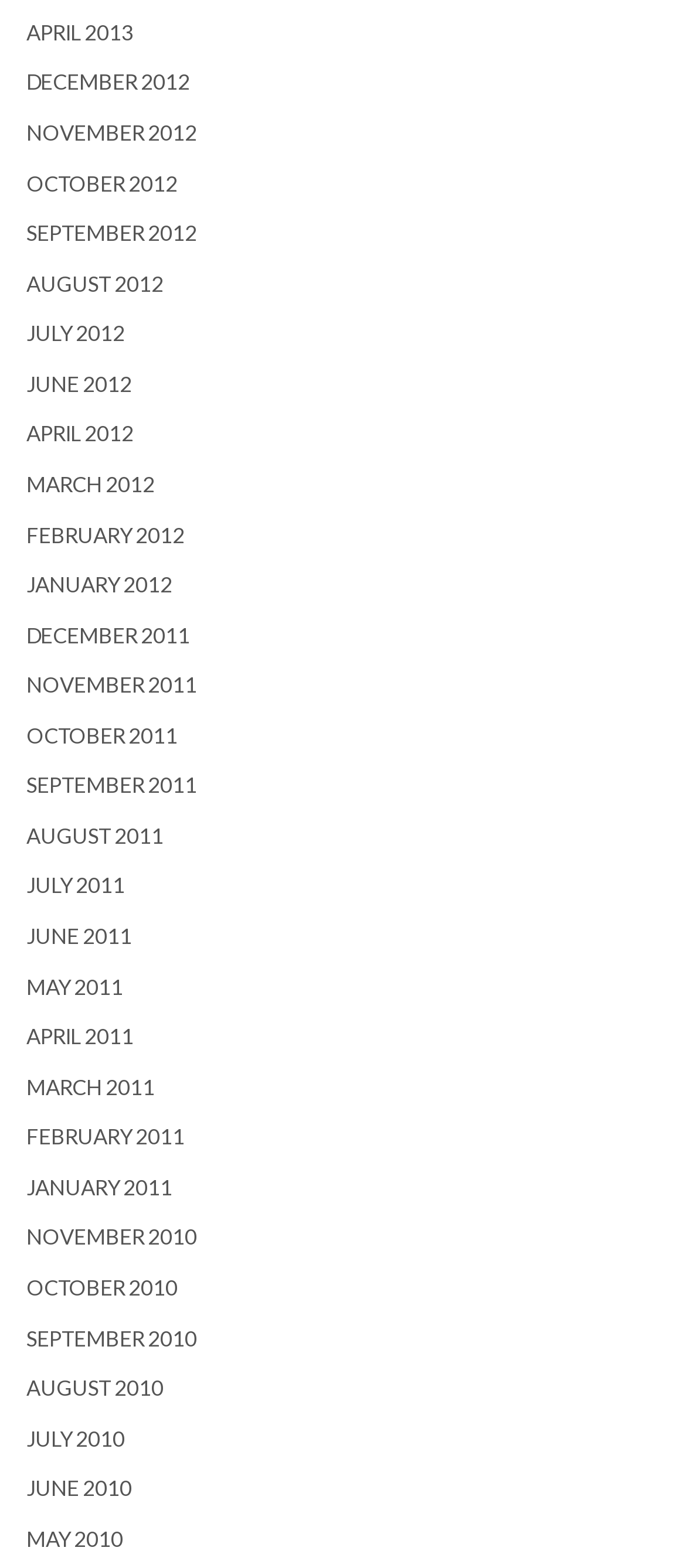How many links are there in total?
Respond with a short answer, either a single word or a phrase, based on the image.

30